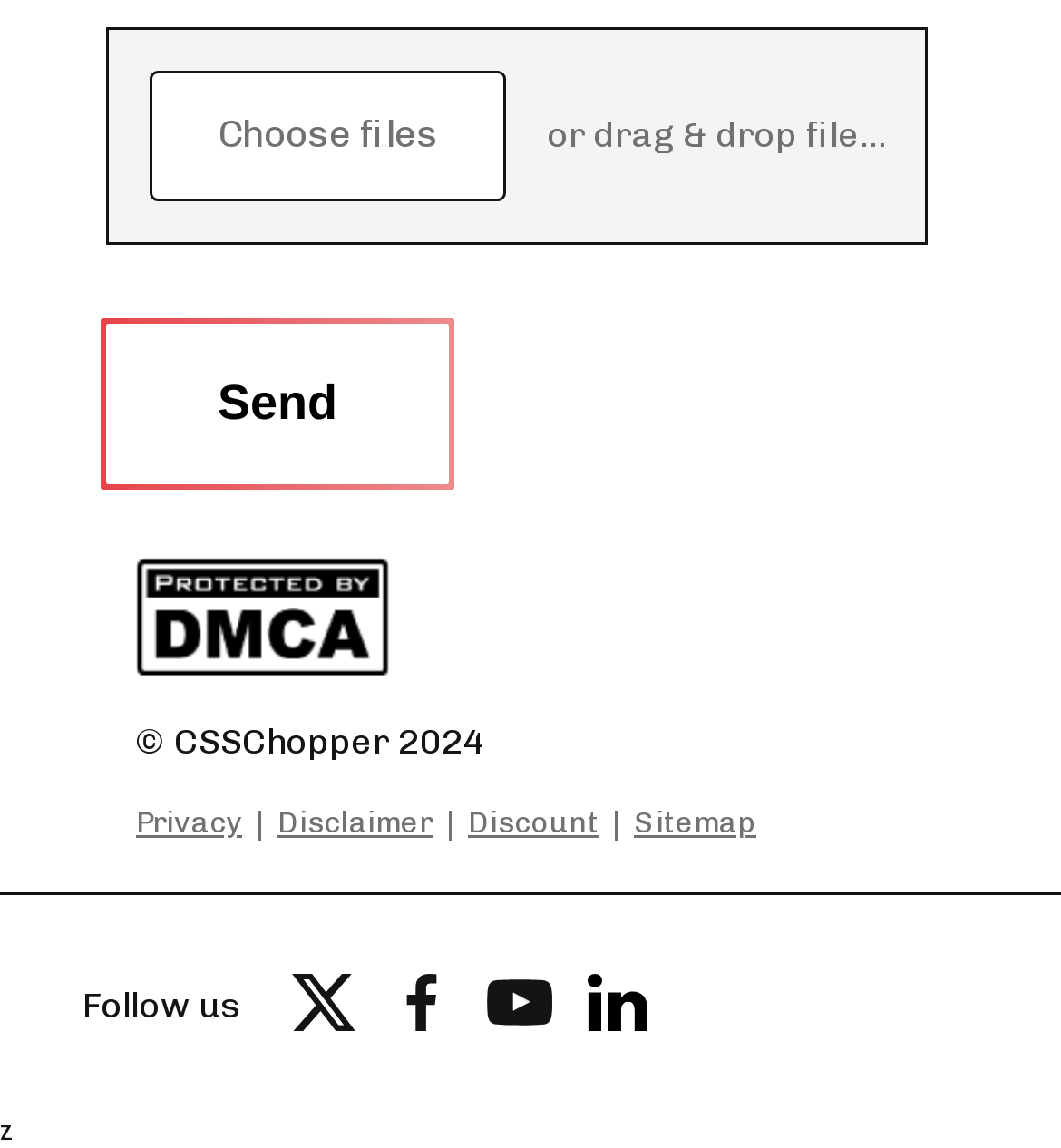Based on what you see in the screenshot, provide a thorough answer to this question: How many social media links are there?

There are five social media links at the bottom of the webpage, which are Twitter, Facebook, YouTube, LinkedIn, and Instagram.